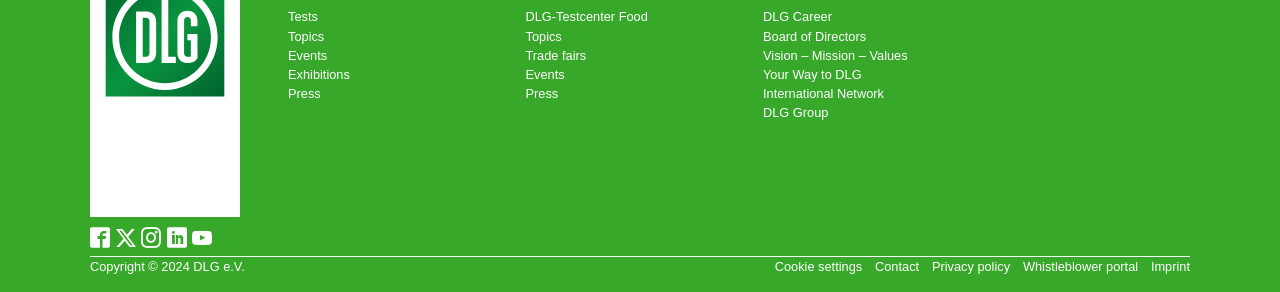What is the organization's name?
Kindly offer a detailed explanation using the data available in the image.

The organization's name is DLG, which can be inferred from the links 'DLG-Testcenter Food', 'DLG Career', and 'DLG Group' on the webpage.